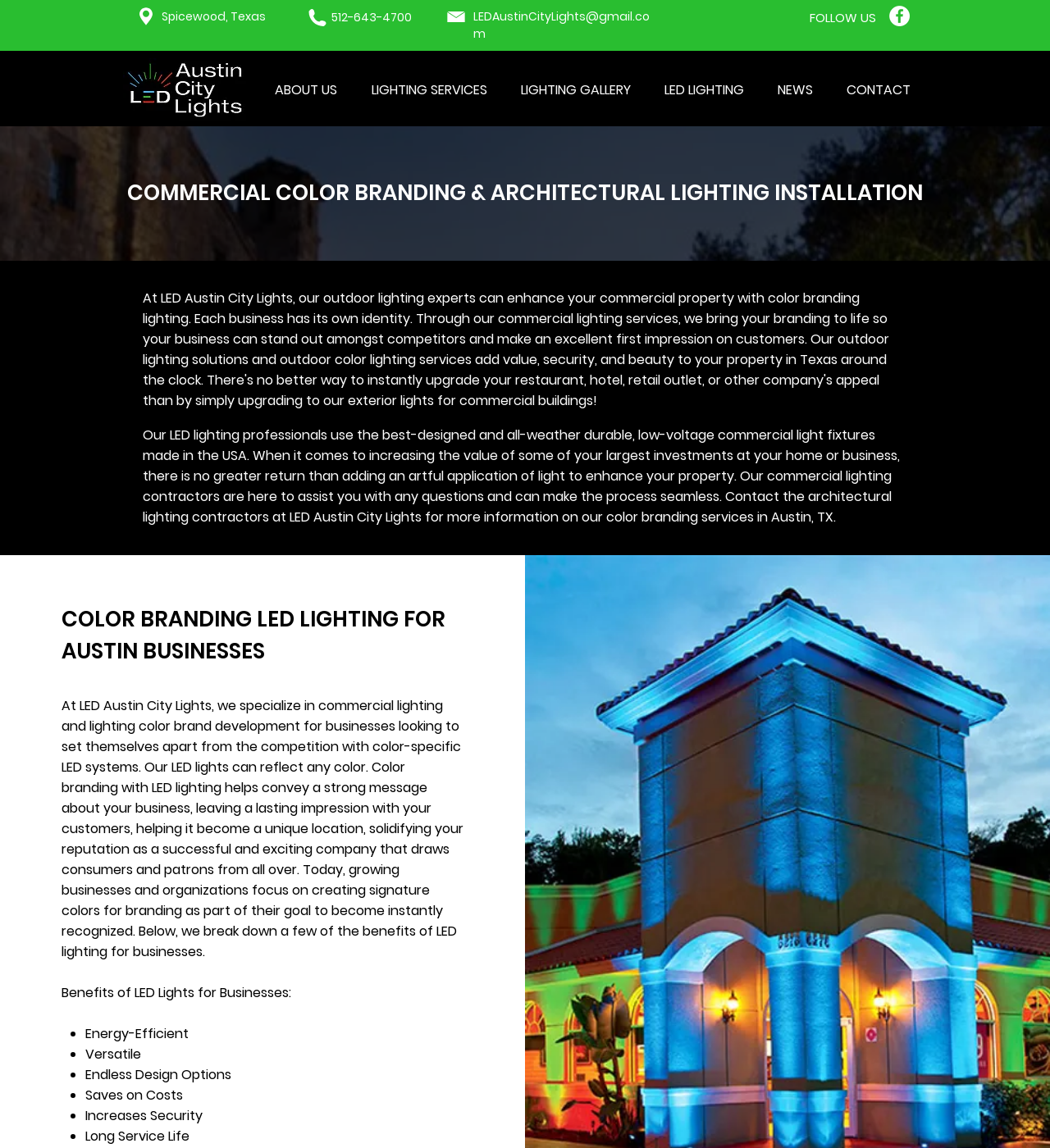Refer to the image and provide an in-depth answer to the question: 
What is the purpose of LED lighting for businesses?

I found this answer by reading the text under the heading 'COLOR BRANDING LED LIGHTING FOR AUSTIN BUSINESSES' which explains that color branding with LED lighting helps convey a strong message about a business.